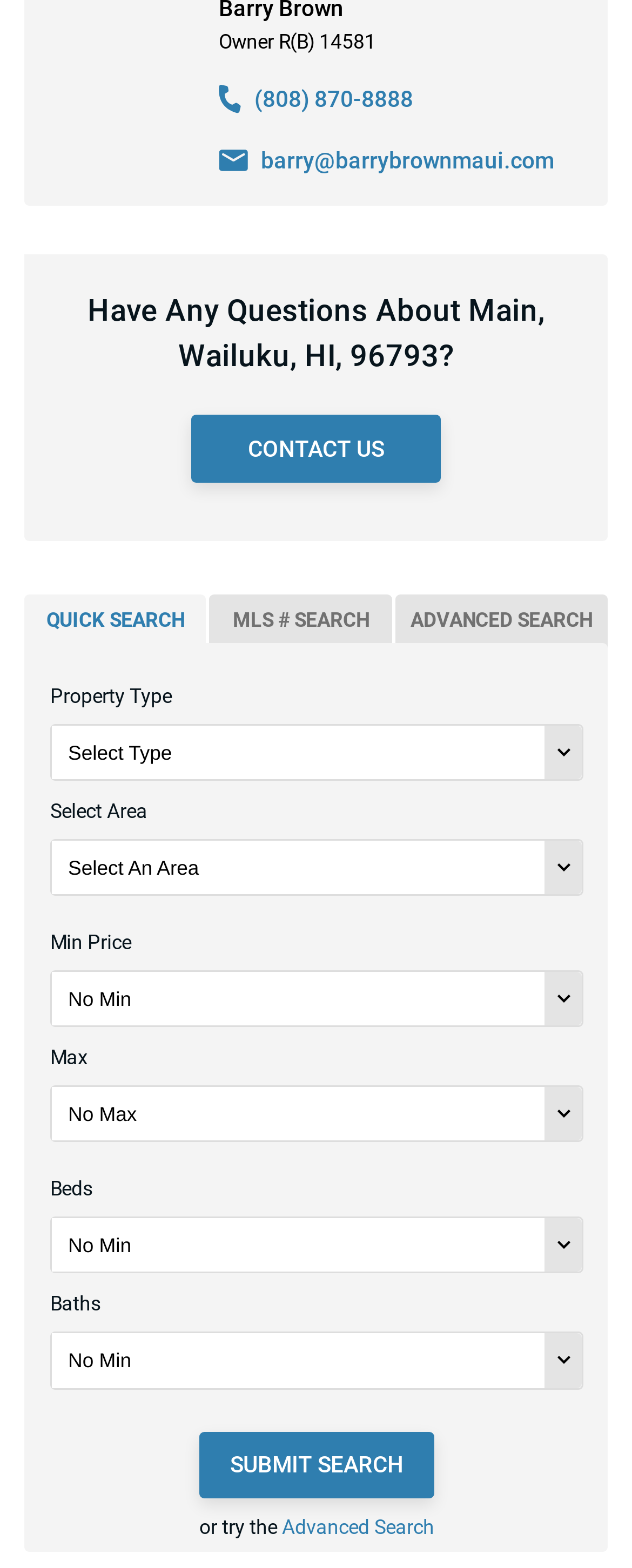Identify the bounding box coordinates for the region of the element that should be clicked to carry out the instruction: "Visit Sarah's Cucina Bella homepage". The bounding box coordinates should be four float numbers between 0 and 1, i.e., [left, top, right, bottom].

None